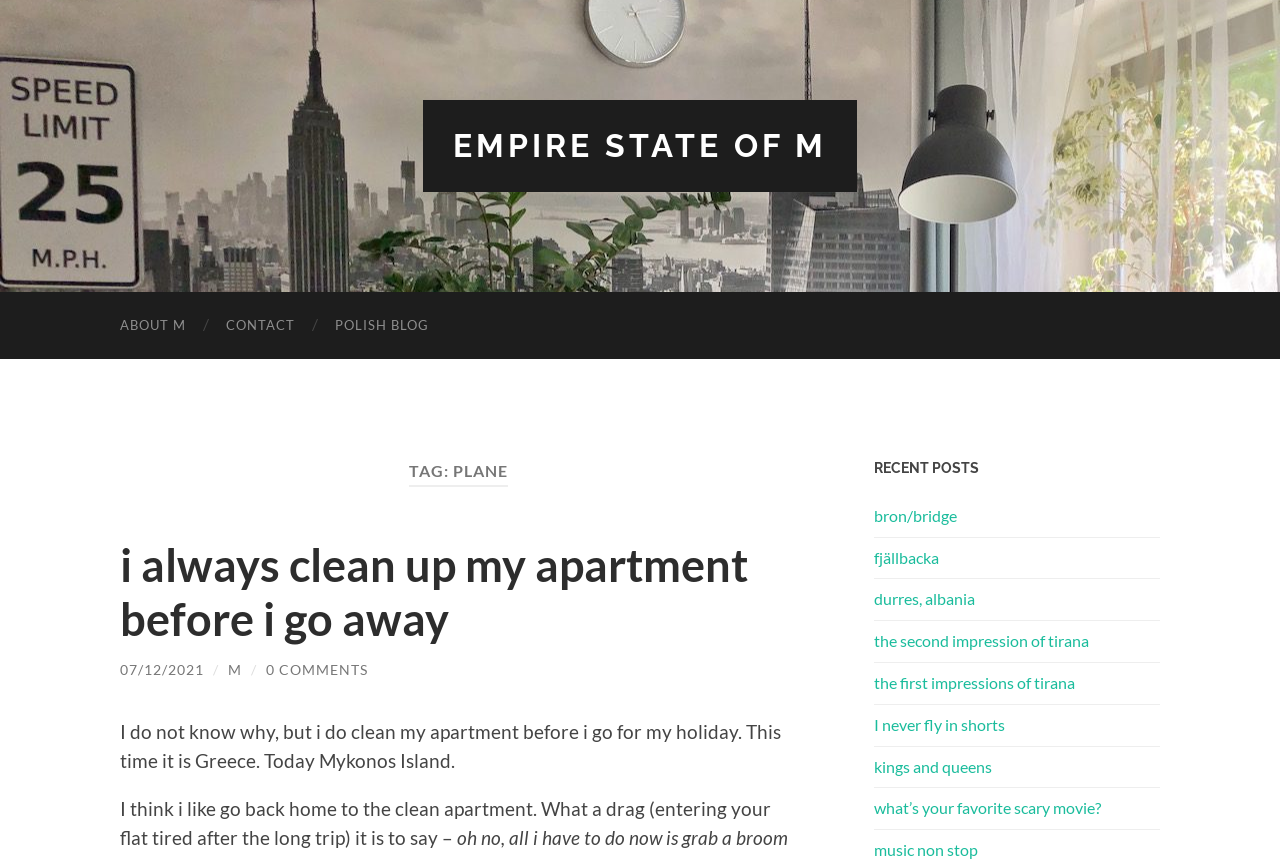What is the author's habit before going on holiday?
Refer to the image and answer the question using a single word or phrase.

Cleaning apartment